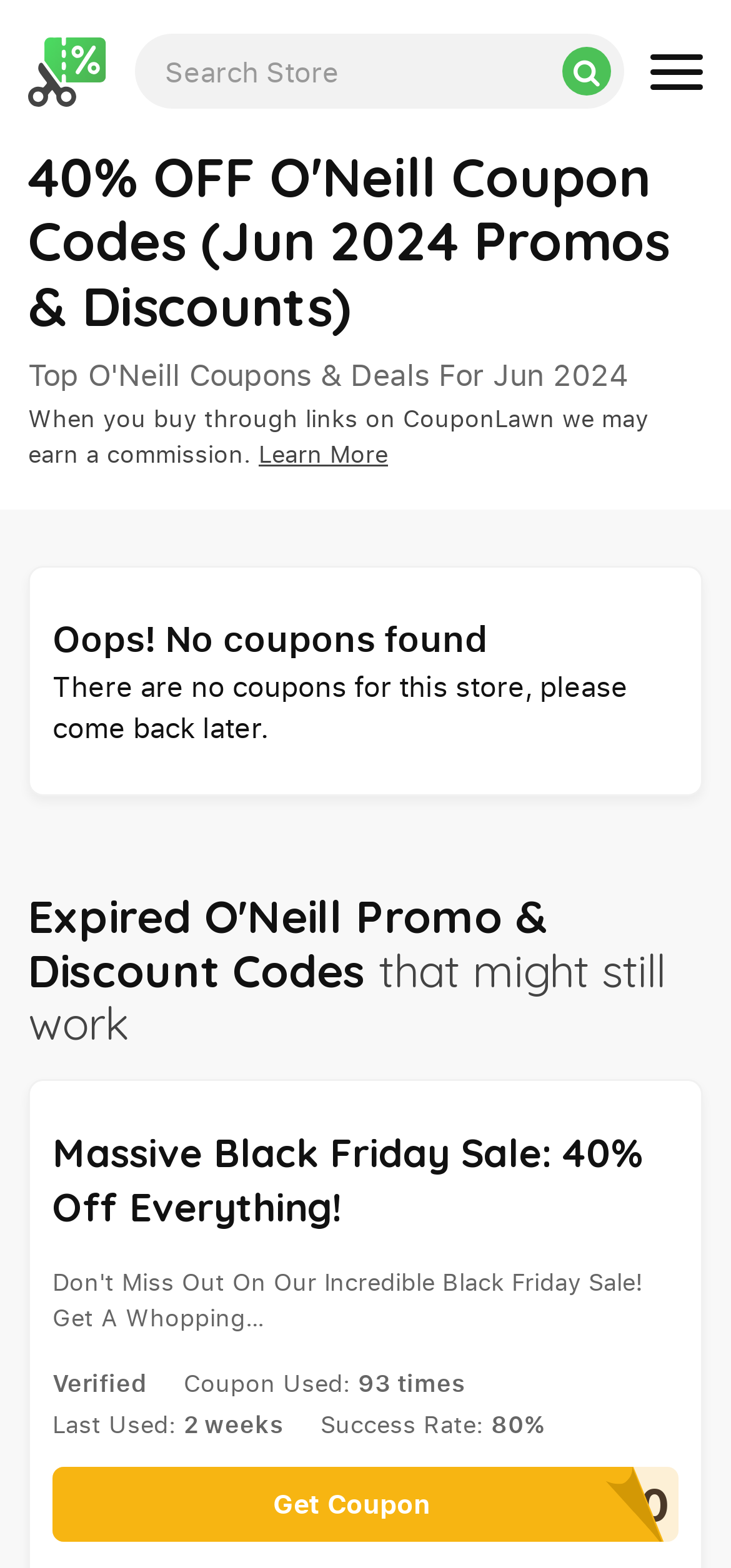Answer in one word or a short phrase: 
What is the purpose of the search box?

Search Store